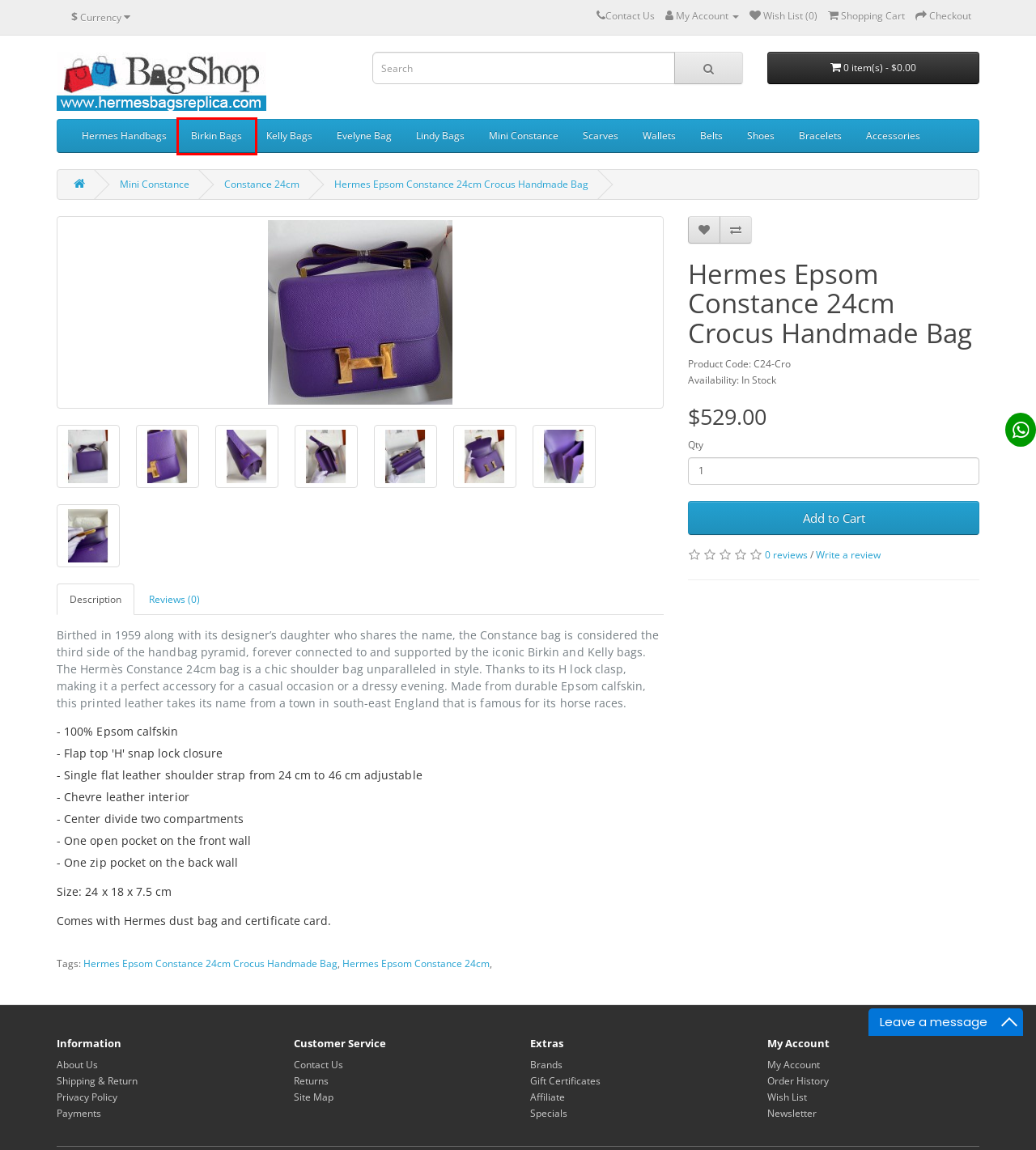Analyze the screenshot of a webpage with a red bounding box and select the webpage description that most accurately describes the new page resulting from clicking the element inside the red box. Here are the candidates:
A. Purchase a Gift Certificate
B. The Best Replica Hermes Accessories Discount Price Is Waiting For You
C. Replica Hermes Birkin Handbags, Best Hight Quality Hermes Birkin Bags Online
D. Replica Hermes Wallets, Best Hight Quality Hermes replica wallets Online
E. About Us-Replica Introducing hermesbagsreplica.com
F. Hermes Replica Bags - Top quality Fake Hermes Handbags Discount Price For Sale
G. Affiliate Program
H. Privacy Policy

C